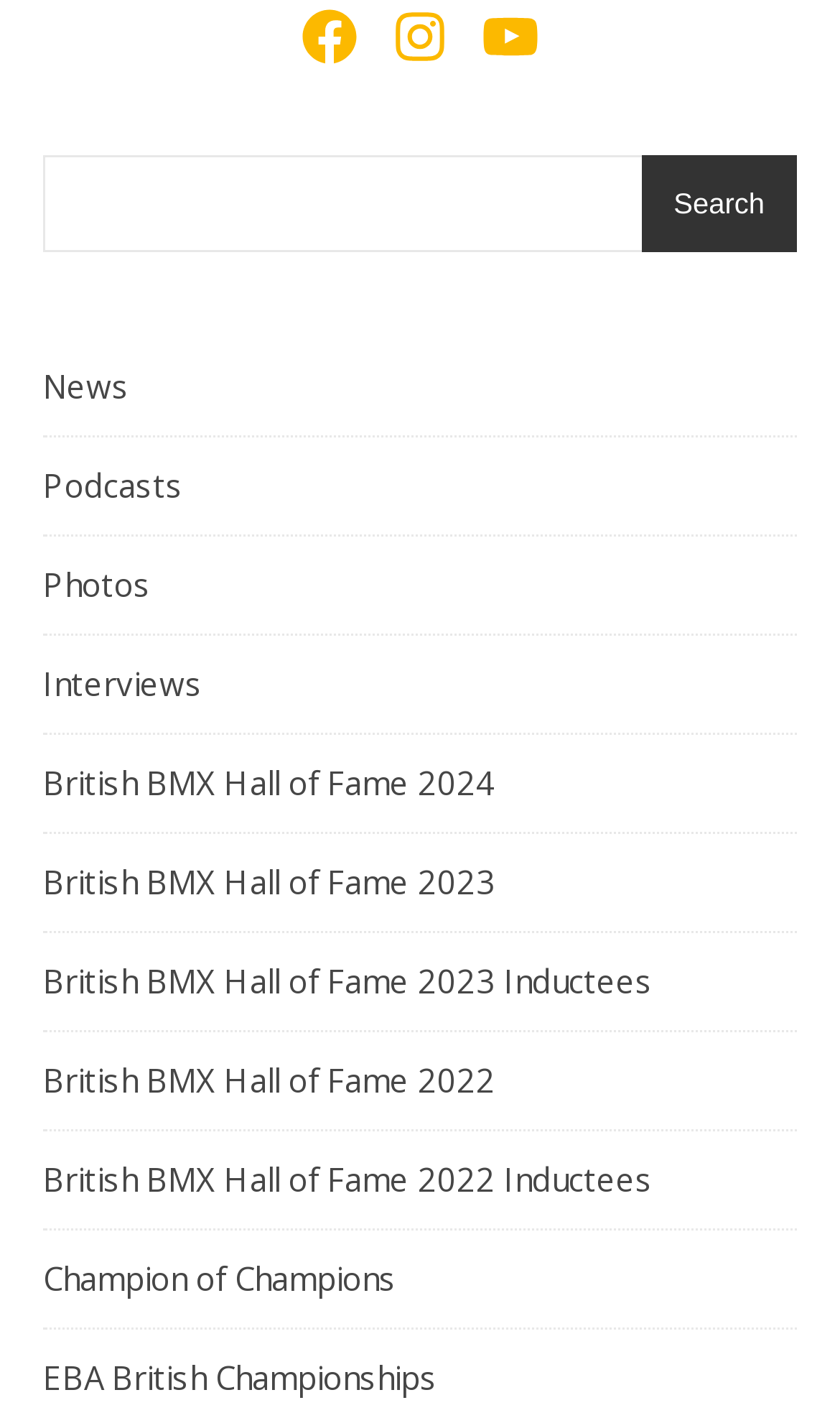Identify the bounding box coordinates of the region I need to click to complete this instruction: "Check Champion of Champions".

[0.051, 0.868, 0.949, 0.938]